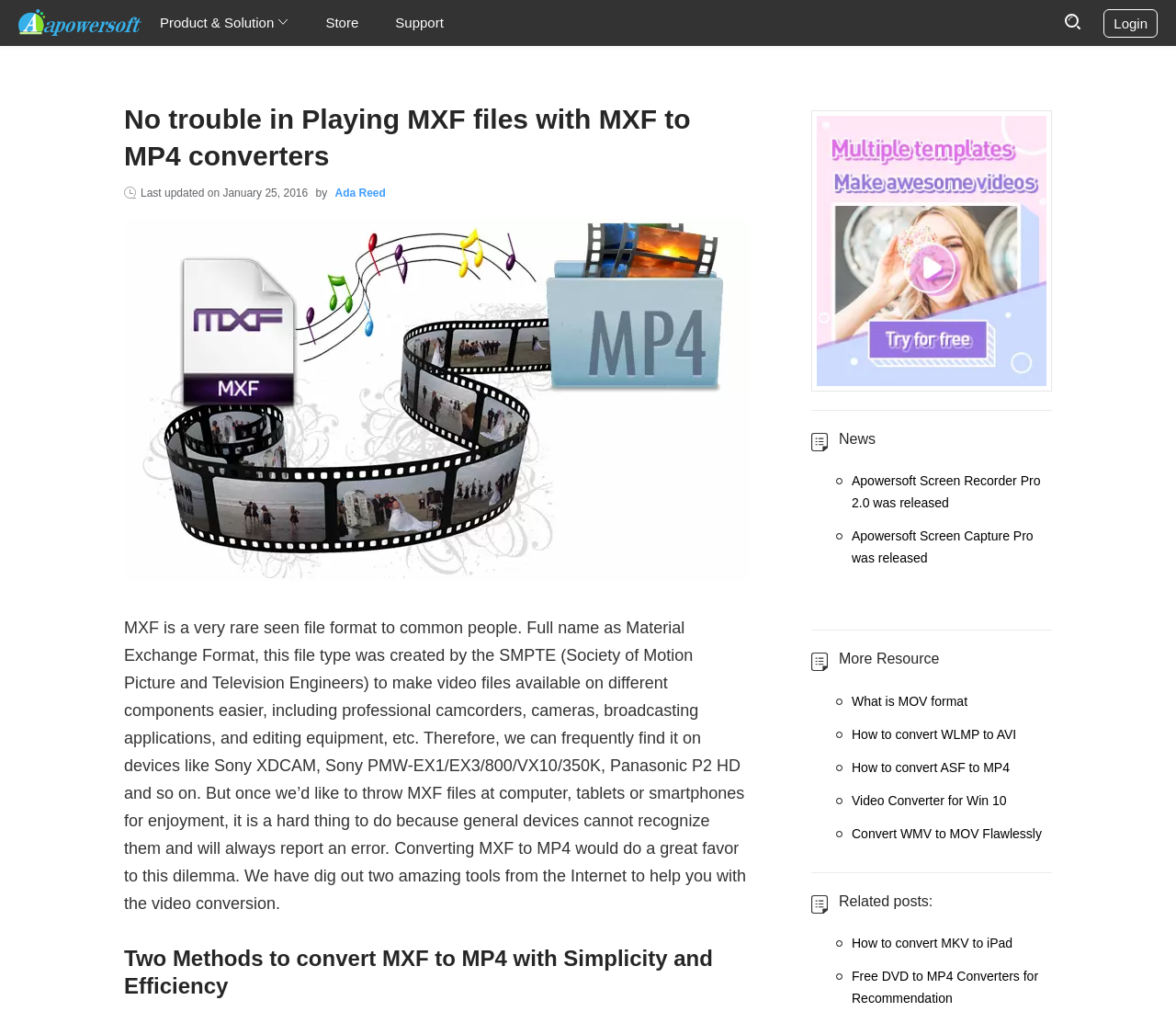Provide the bounding box coordinates for the area that should be clicked to complete the instruction: "Go to the Store page".

[0.277, 0.014, 0.305, 0.03]